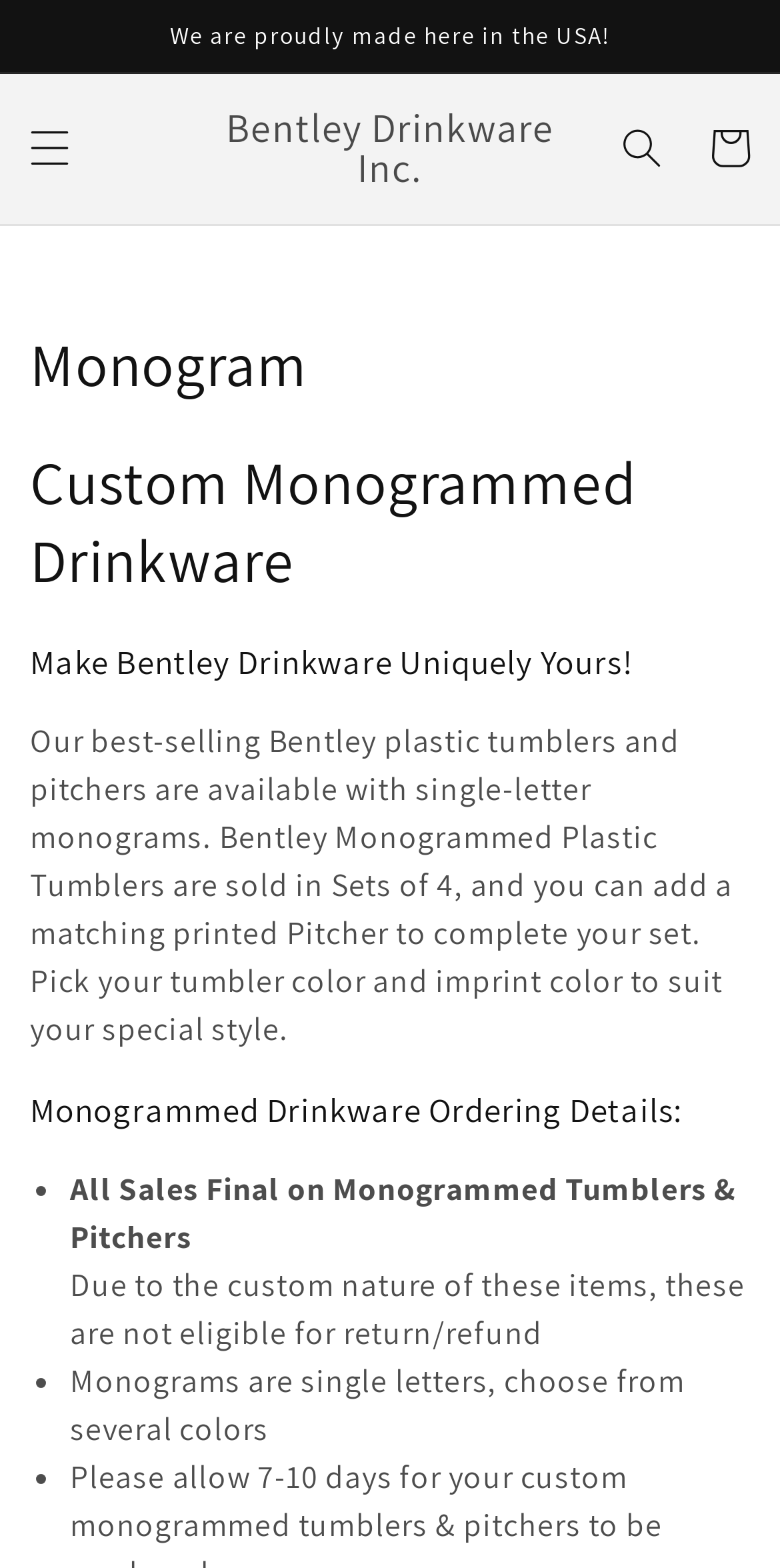What is the purpose of the 'Search' button?
Using the image, answer in one word or phrase.

To search the website